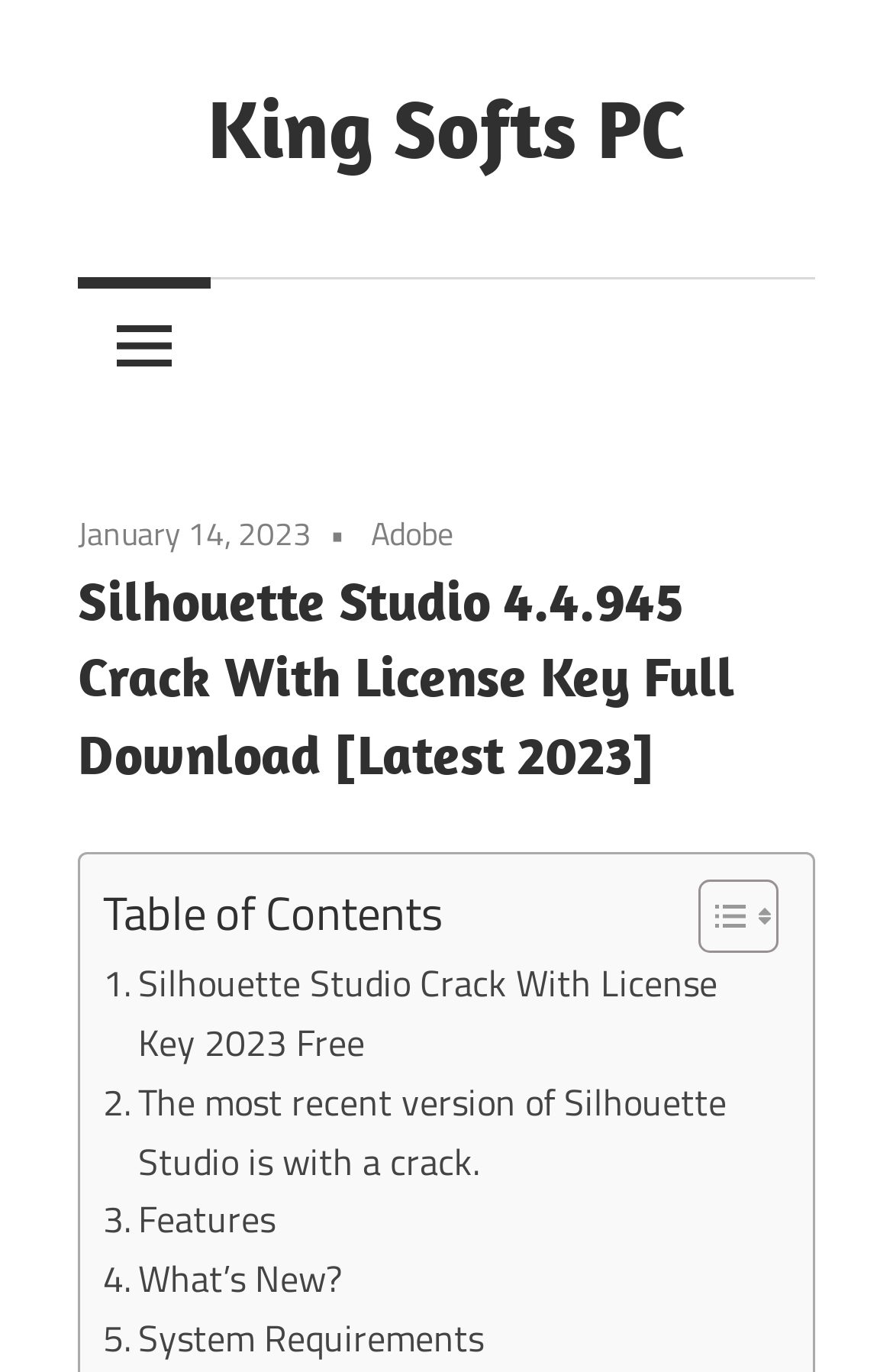Generate the title text from the webpage.

Silhouette Studio 4.4.945 Crack With License Key Full Download [Latest 2023]